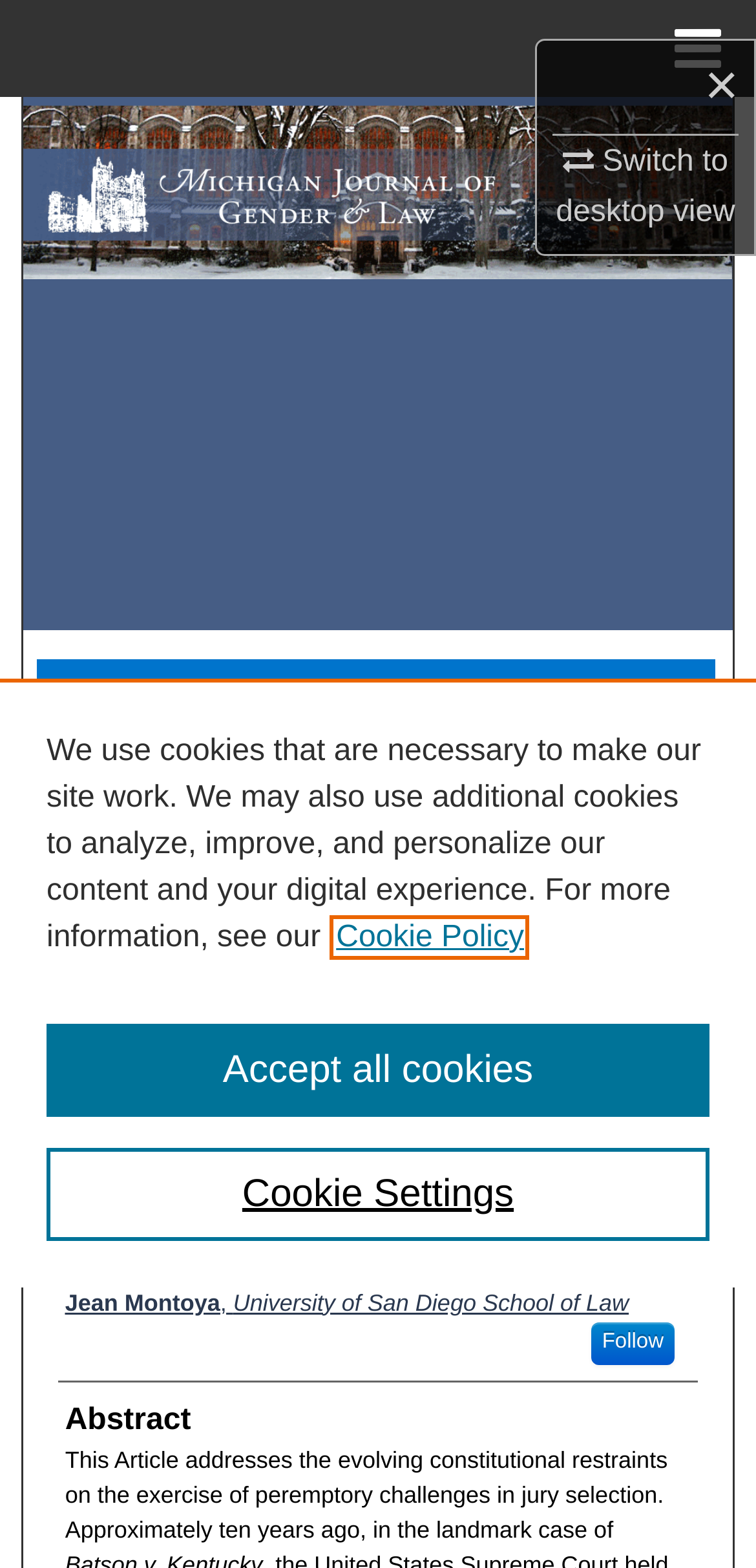Provide the bounding box coordinates for the area that should be clicked to complete the instruction: "Click to read more about Tamron 50-300mm f/4.5-6.3 Di III VC VXD Lens".

None